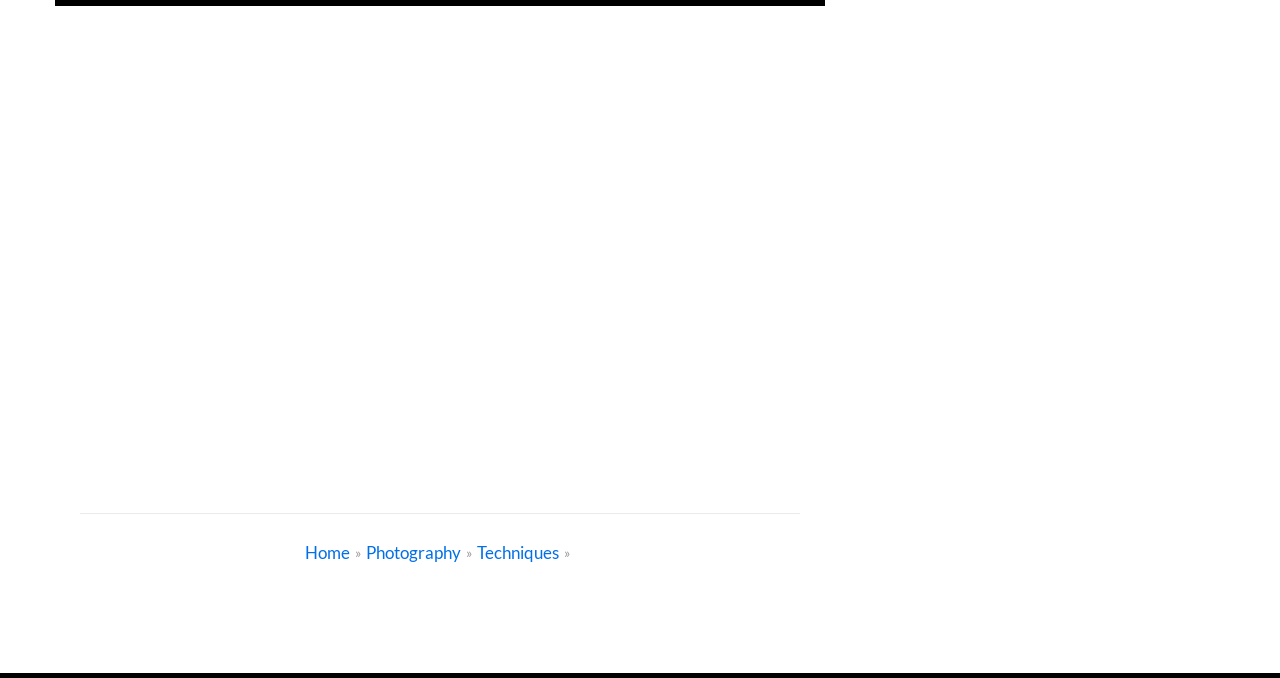Predict the bounding box of the UI element based on this description: "About".

[0.043, 0.551, 0.077, 0.579]